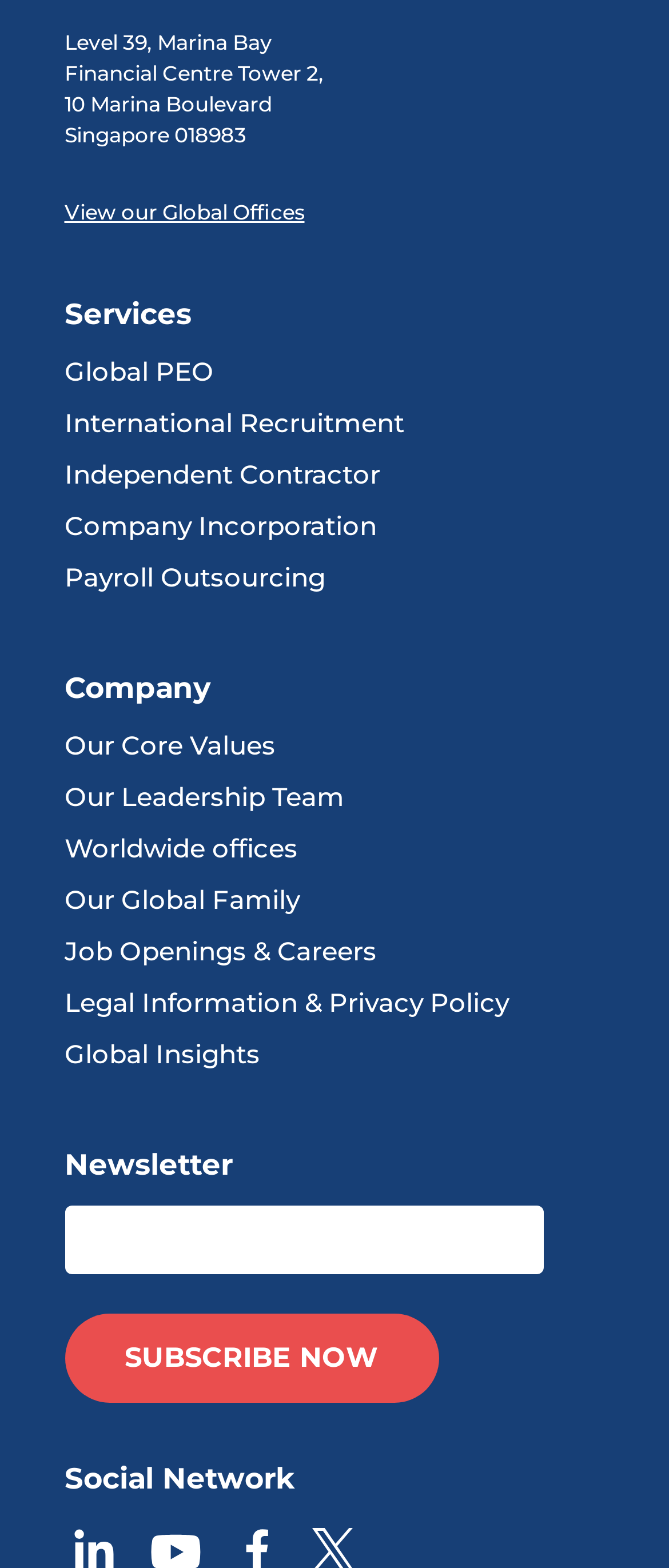Bounding box coordinates should be in the format (top-left x, top-left y, bottom-right x, bottom-right y) and all values should be floating point numbers between 0 and 1. Determine the bounding box coordinate for the UI element described as: Legal Information & Privacy Policy

[0.096, 0.629, 0.76, 0.649]